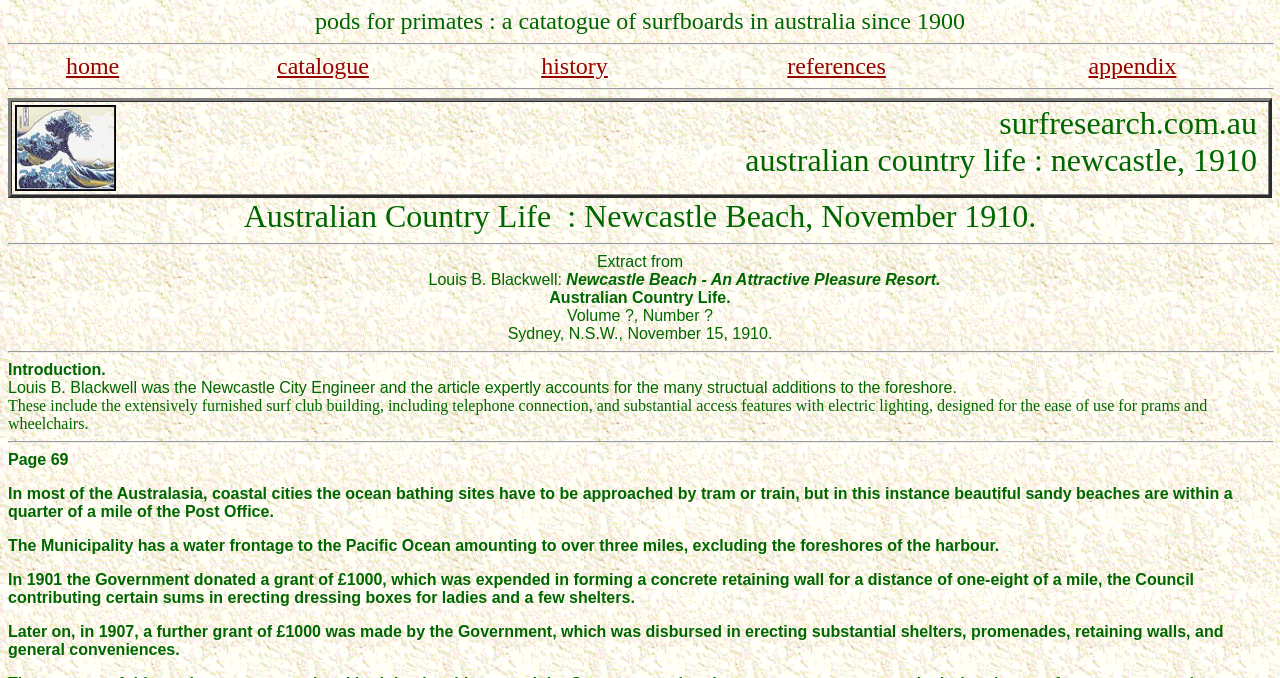How many miles of waterfront does the Municipality have?
Answer the question with a detailed explanation, including all necessary information.

According to the text, 'The Municipality has a water frontage to the Pacific Ocean amounting to over three miles, excluding the foreshores of the harbour.' This information is found in the paragraph starting with 'The Municipality has a water frontage...'.